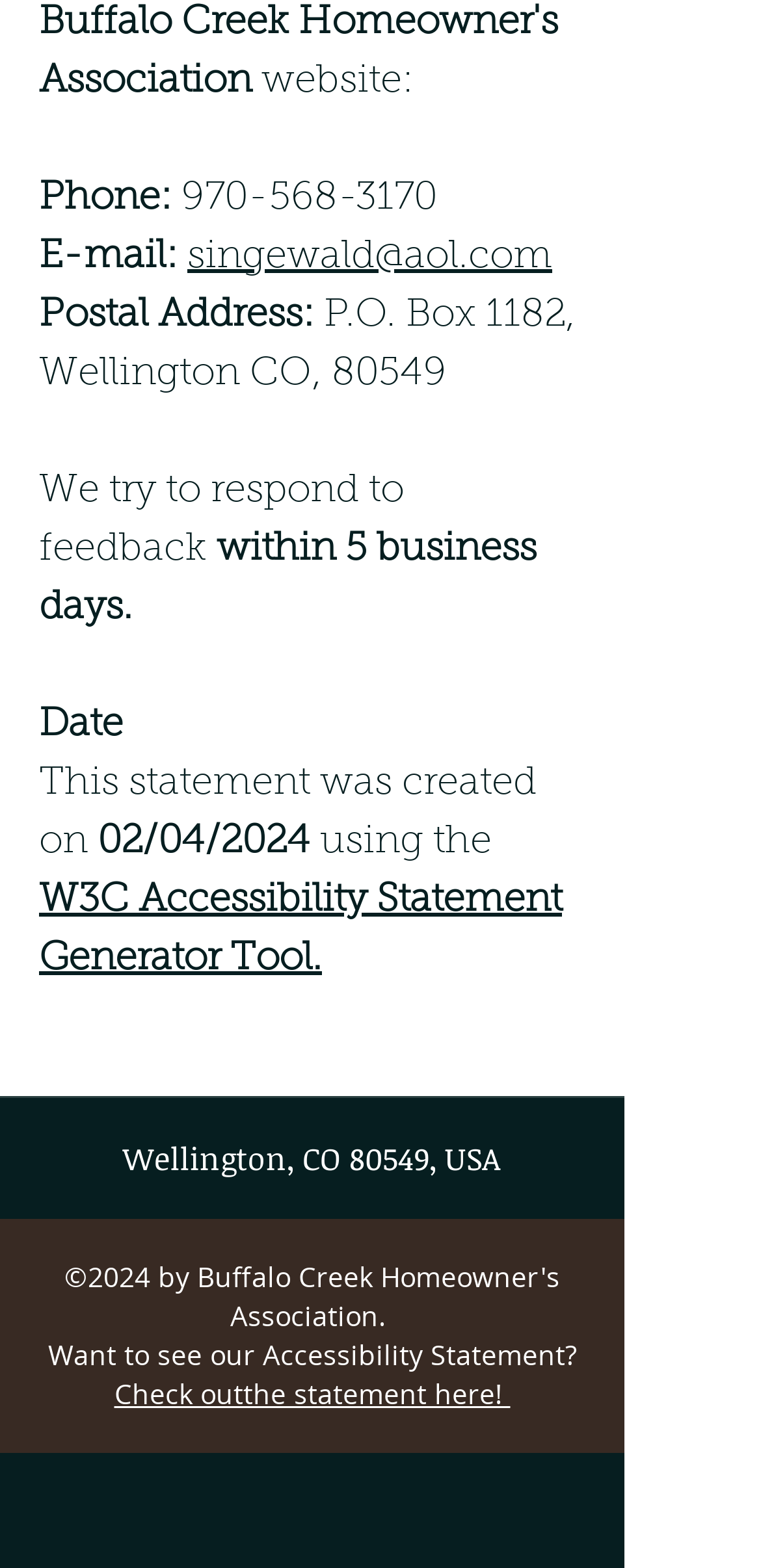Please find the bounding box for the following UI element description. Provide the coordinates in (top-left x, top-left y, bottom-right x, bottom-right y) format, with values between 0 and 1: Check outthe statement here!

[0.15, 0.877, 0.671, 0.901]